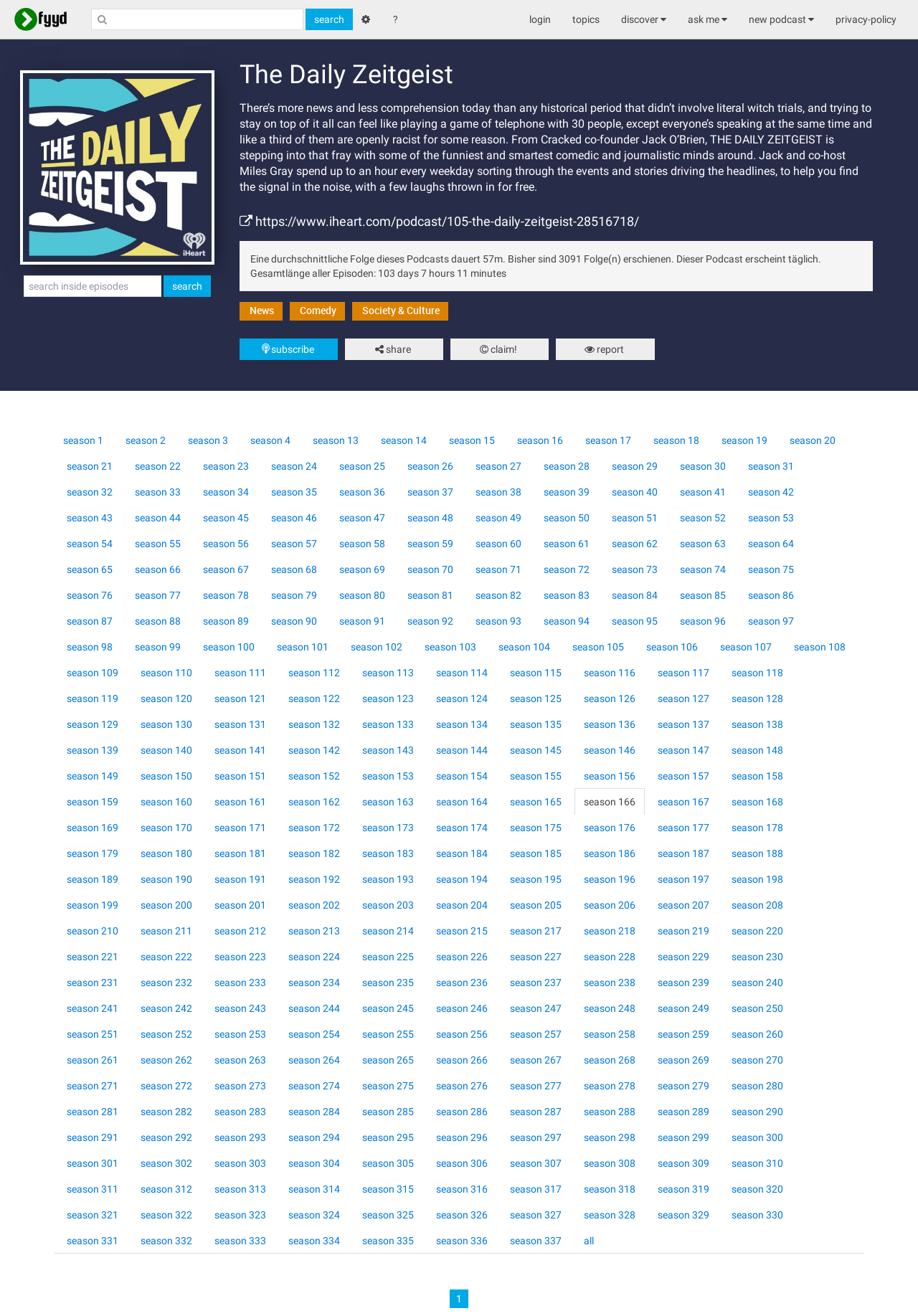Generate a thorough caption detailing the webpage content.

The webpage is about a podcast called "The Daily Zeitgeist". At the top, there is a navigation bar with links to "login", "topics", "discover", "ask me", "new podcast", and "privacy-policy". Below the navigation bar, there is a search box with a "search" button next to it. 

To the left of the search box, there is a link to "The Daily Zeitgeist" with an image of the podcast's logo. Below the logo, there is a heading that describes the podcast, stating that it's a daily podcast that helps listeners make sense of the news with a comedic and journalistic approach.

On the right side of the page, there are links to "News", "Comedy", and "Society & Culture" categories. Below these links, there are buttons to "subscribe", "share", and "claim" the podcast. There is also an "embed player" and a "report" link.

Further down the page, there are links to 54 seasons of the podcast, arranged in a grid-like structure. Each season link is labeled with the season number, and they are organized in rows of 5 links each.

At the bottom of the page, there is some text that provides additional information about the podcast, including the average episode length, the total number of episodes, and the total duration of all episodes.